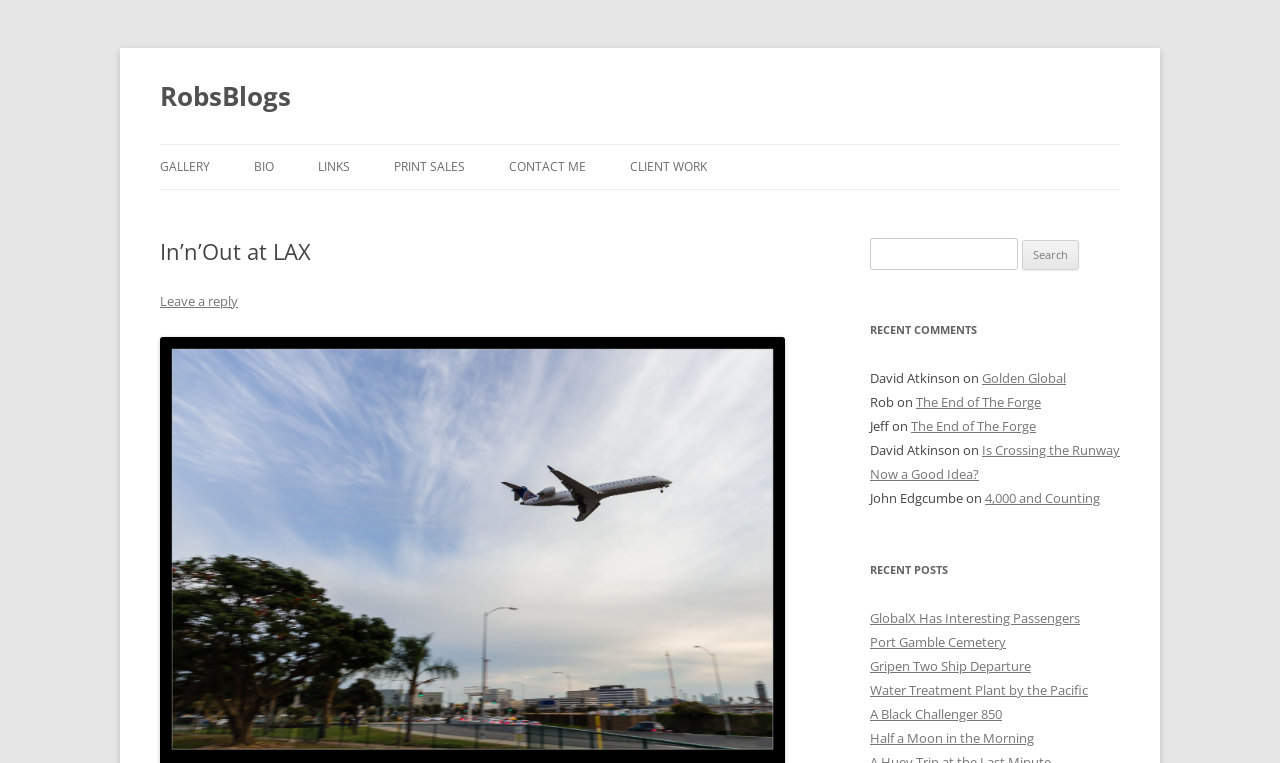Locate the bounding box coordinates of the clickable region to complete the following instruction: "Click the 'Covid' category."

None